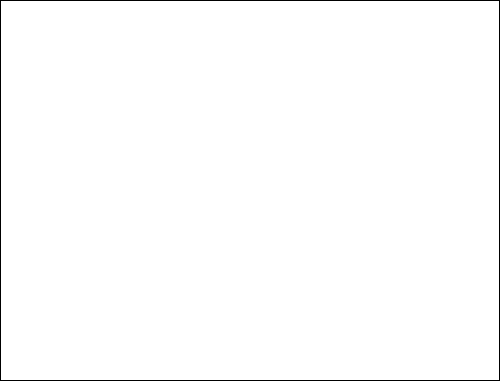When were revenue stamps issued?
Using the visual information from the image, give a one-word or short-phrase answer.

Between 1894 and June 22, 1965